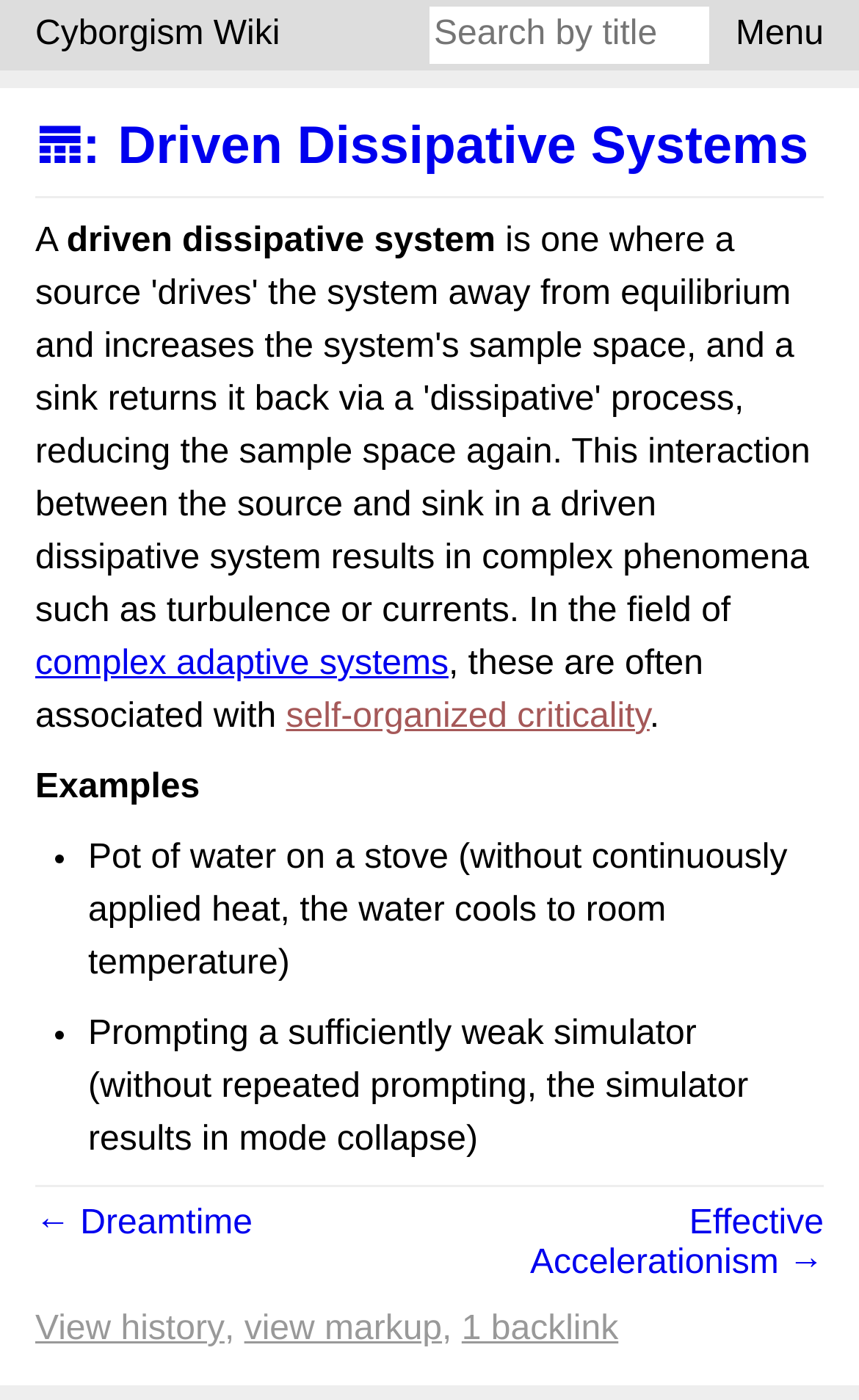Find the bounding box of the UI element described as: "name="q" placeholder="Search by title"". The bounding box coordinates should be given as four float values between 0 and 1, i.e., [left, top, right, bottom].

[0.5, 0.005, 0.825, 0.046]